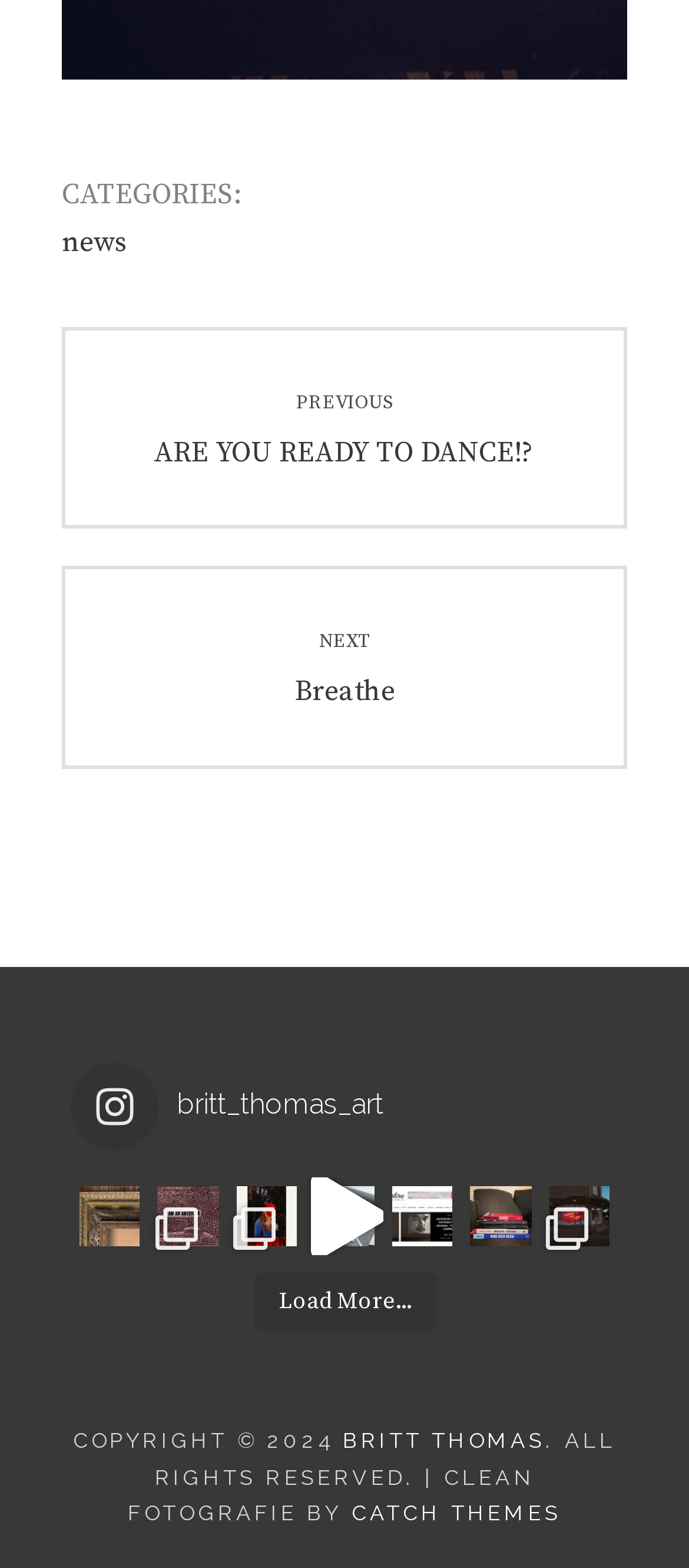Locate the bounding box coordinates of the element that needs to be clicked to carry out the instruction: "View previous post". The coordinates should be given as four float numbers ranging from 0 to 1, i.e., [left, top, right, bottom].

[0.095, 0.211, 0.905, 0.335]